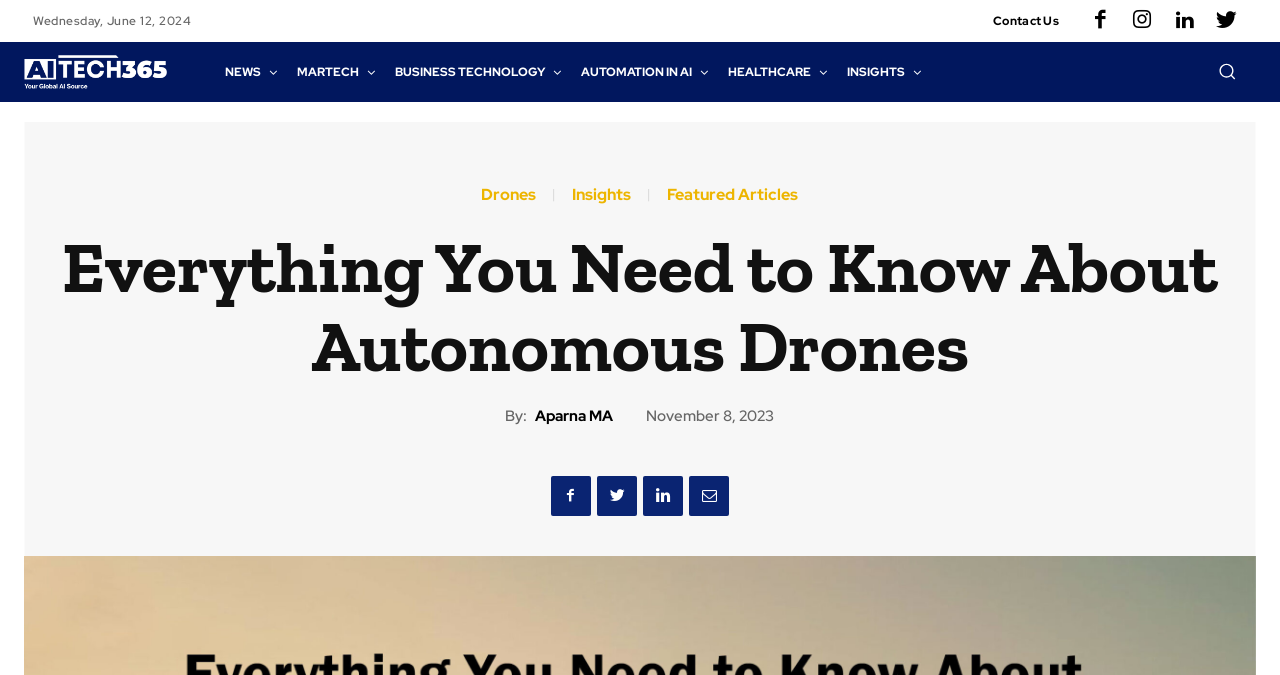Please locate the bounding box coordinates of the element that should be clicked to complete the given instruction: "View the article by 'Aparna MA'".

[0.418, 0.603, 0.479, 0.63]